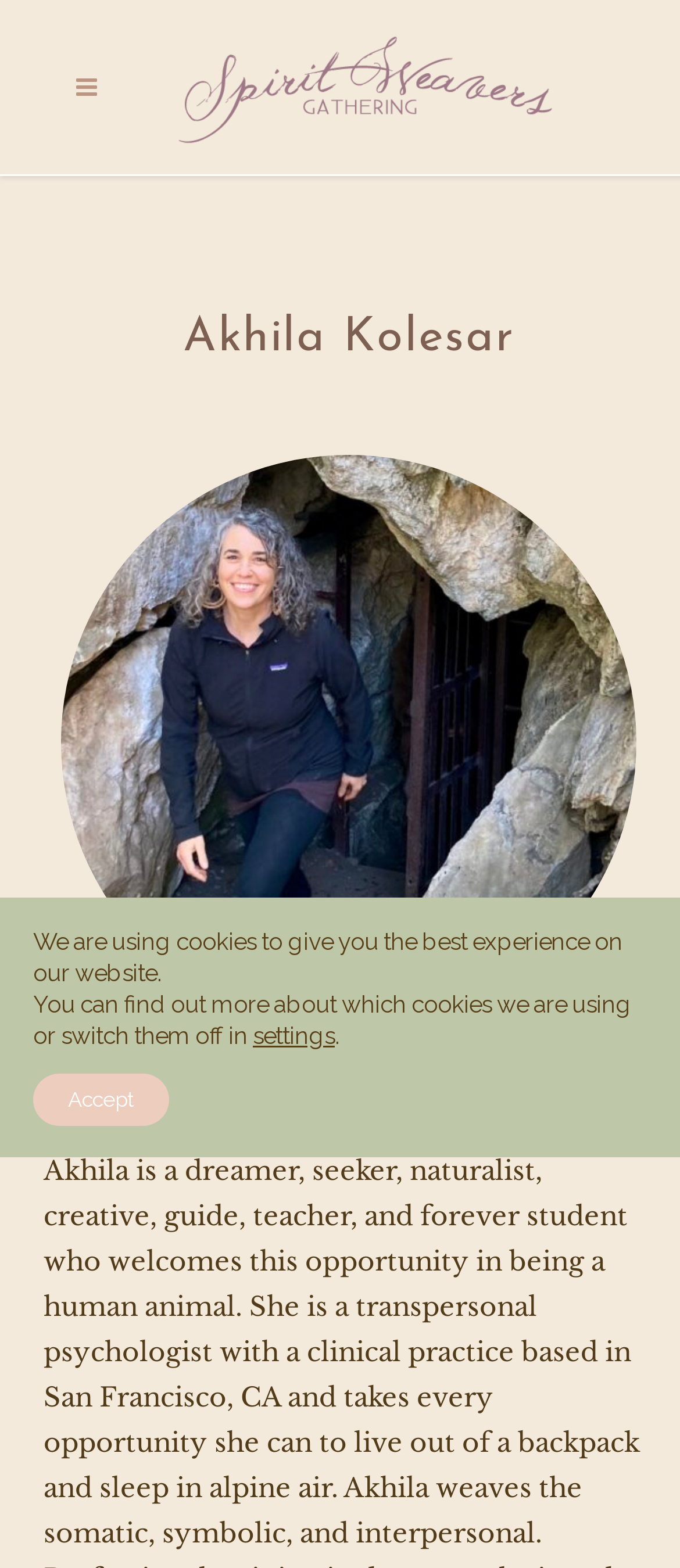What is the logo of the website?
Provide a short answer using one word or a brief phrase based on the image.

Logo